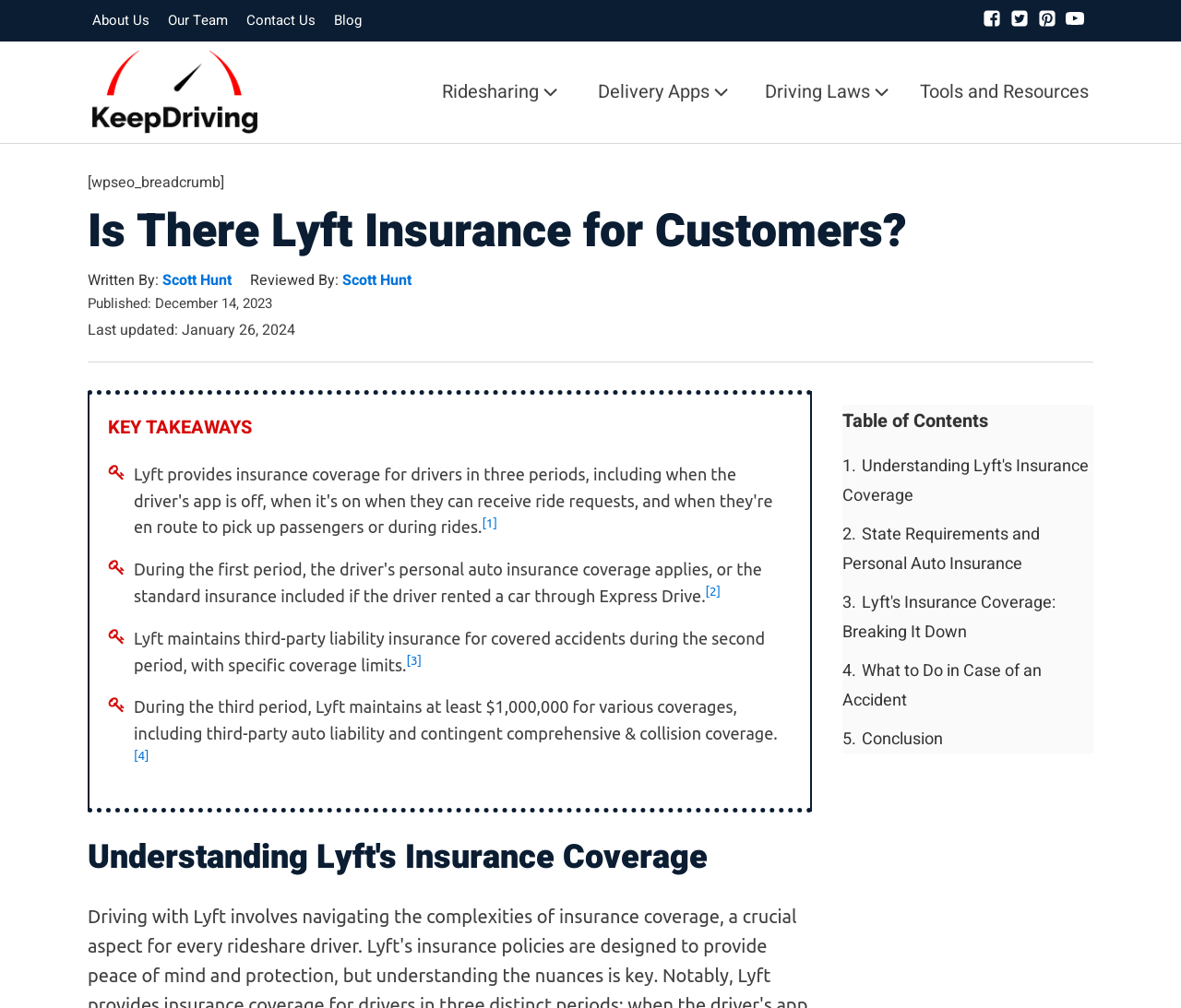Determine the bounding box coordinates of the UI element that matches the following description: "alt="logo"". The coordinates should be four float numbers between 0 and 1 in the format [left, top, right, bottom].

[0.078, 0.05, 0.331, 0.133]